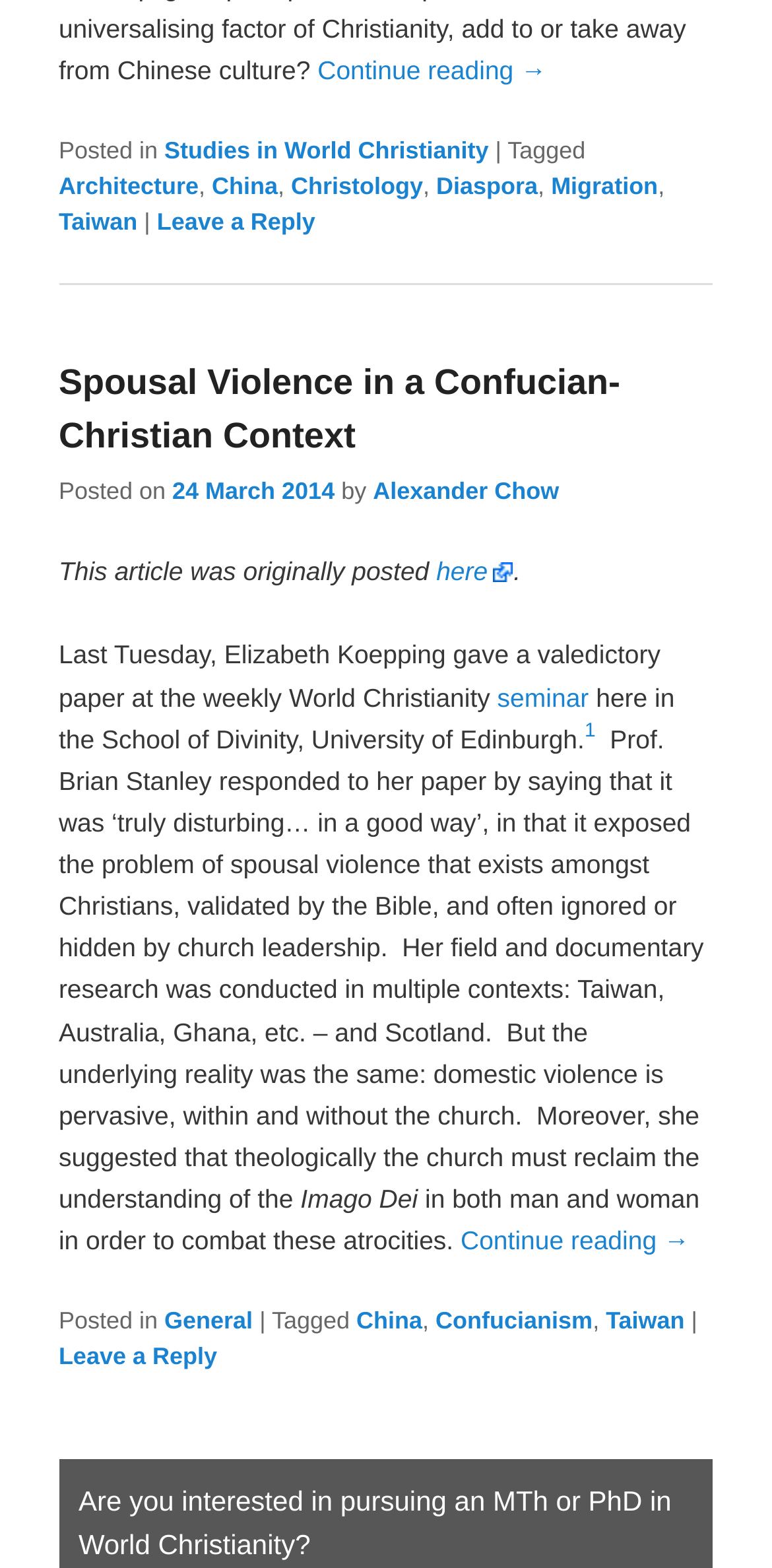Determine the bounding box coordinates of the area to click in order to meet this instruction: "View the slides from my GlobalISel by example talk at EuroLLVM this year".

None